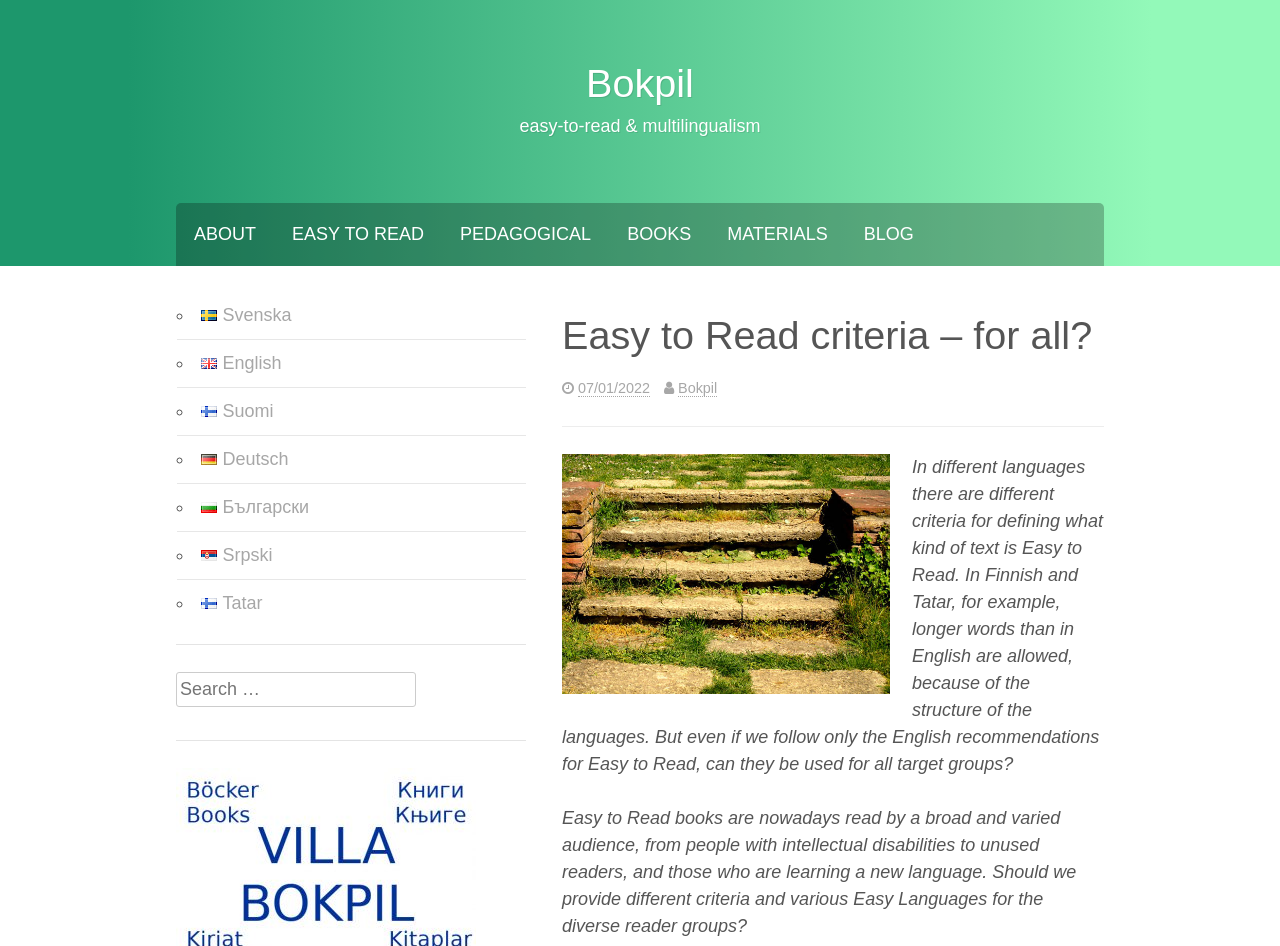Please find the bounding box coordinates of the element that needs to be clicked to perform the following instruction: "Read the blog". The bounding box coordinates should be four float numbers between 0 and 1, represented as [left, top, right, bottom].

[0.661, 0.215, 0.728, 0.282]